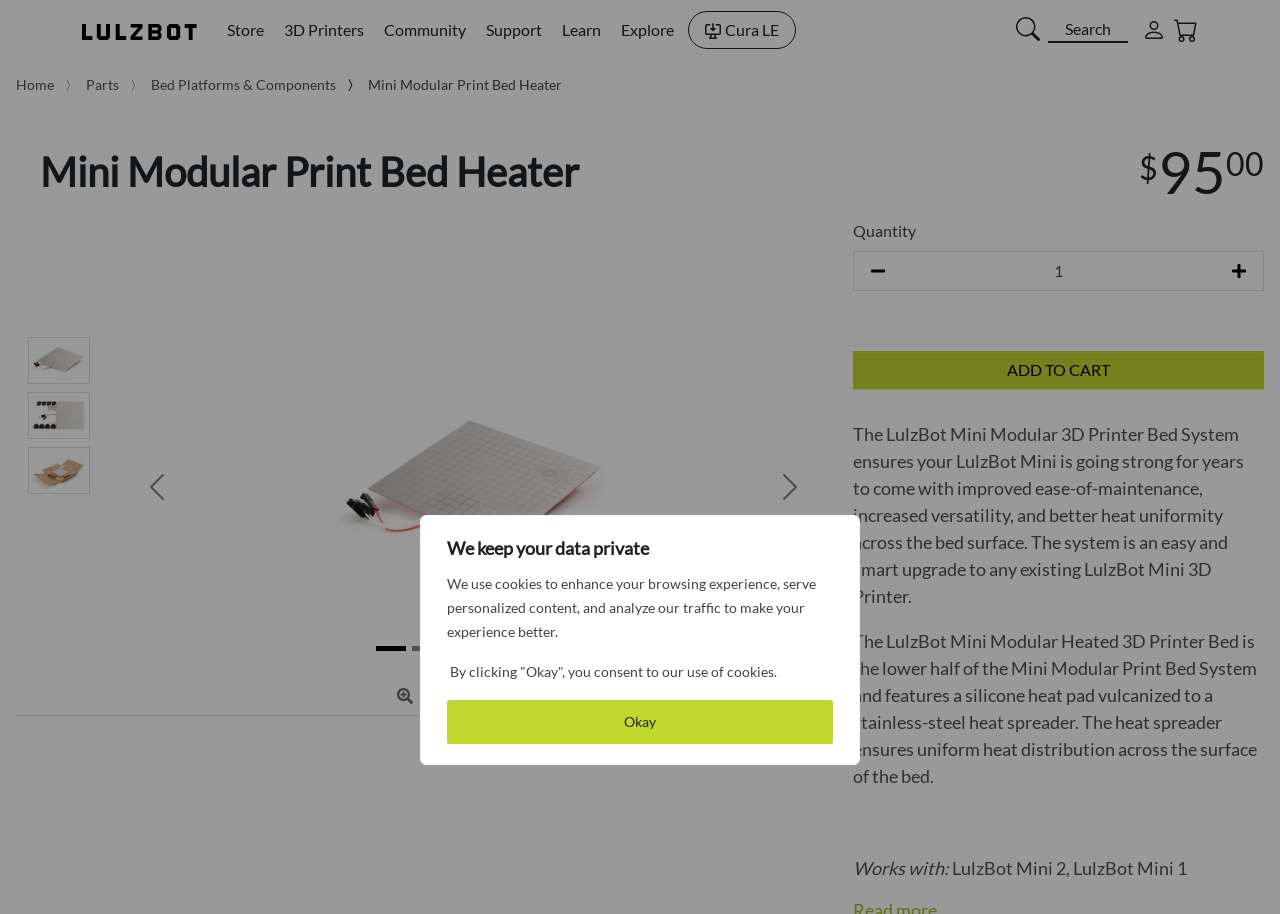Locate the bounding box coordinates of the clickable area to execute the instruction: "View the 'Cart'". Provide the coordinates as four float numbers between 0 and 1, represented as [left, top, right, bottom].

[0.917, 0.018, 0.936, 0.048]